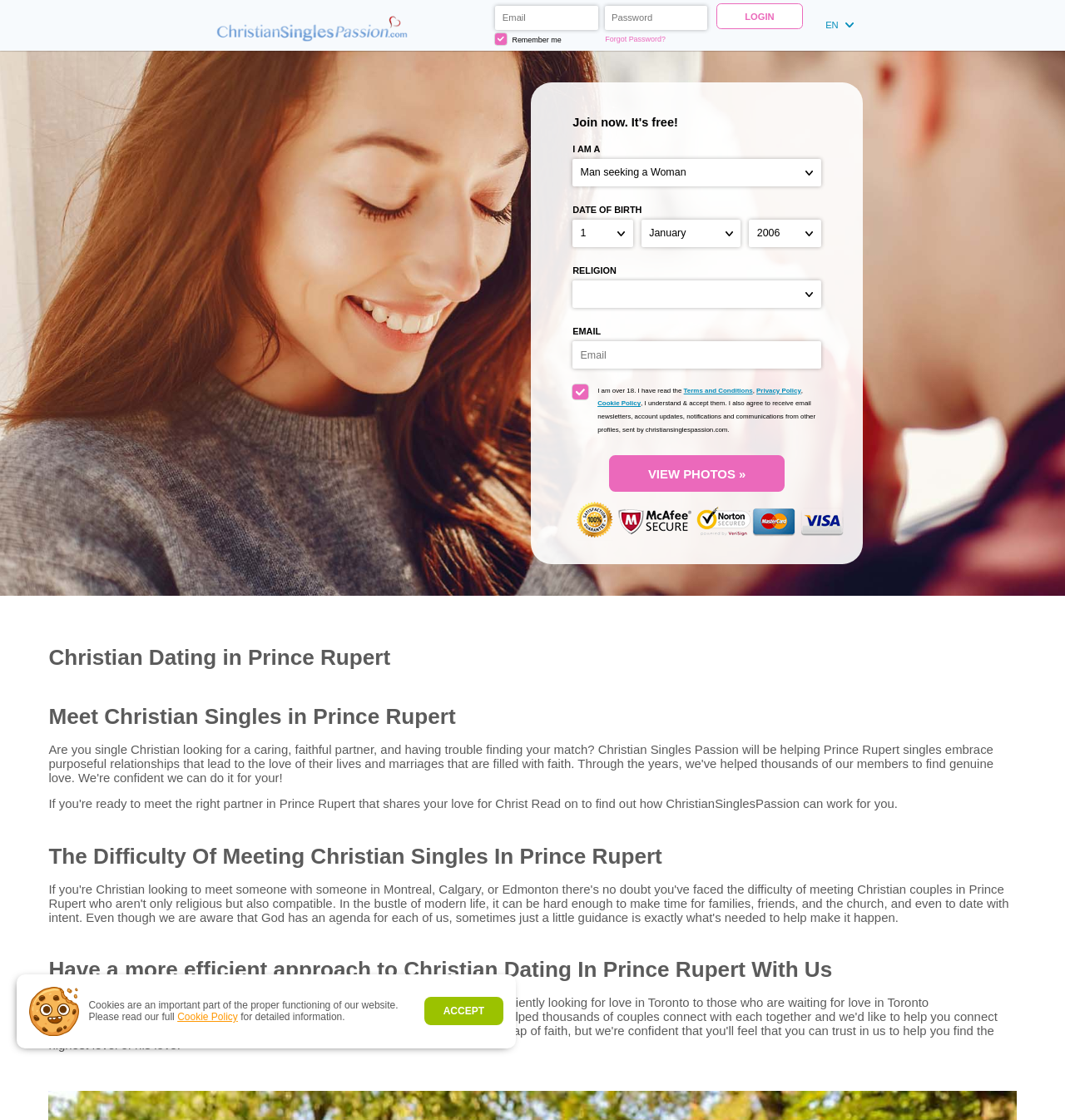Highlight the bounding box coordinates of the region I should click on to meet the following instruction: "Forgot password".

[0.568, 0.031, 0.666, 0.039]